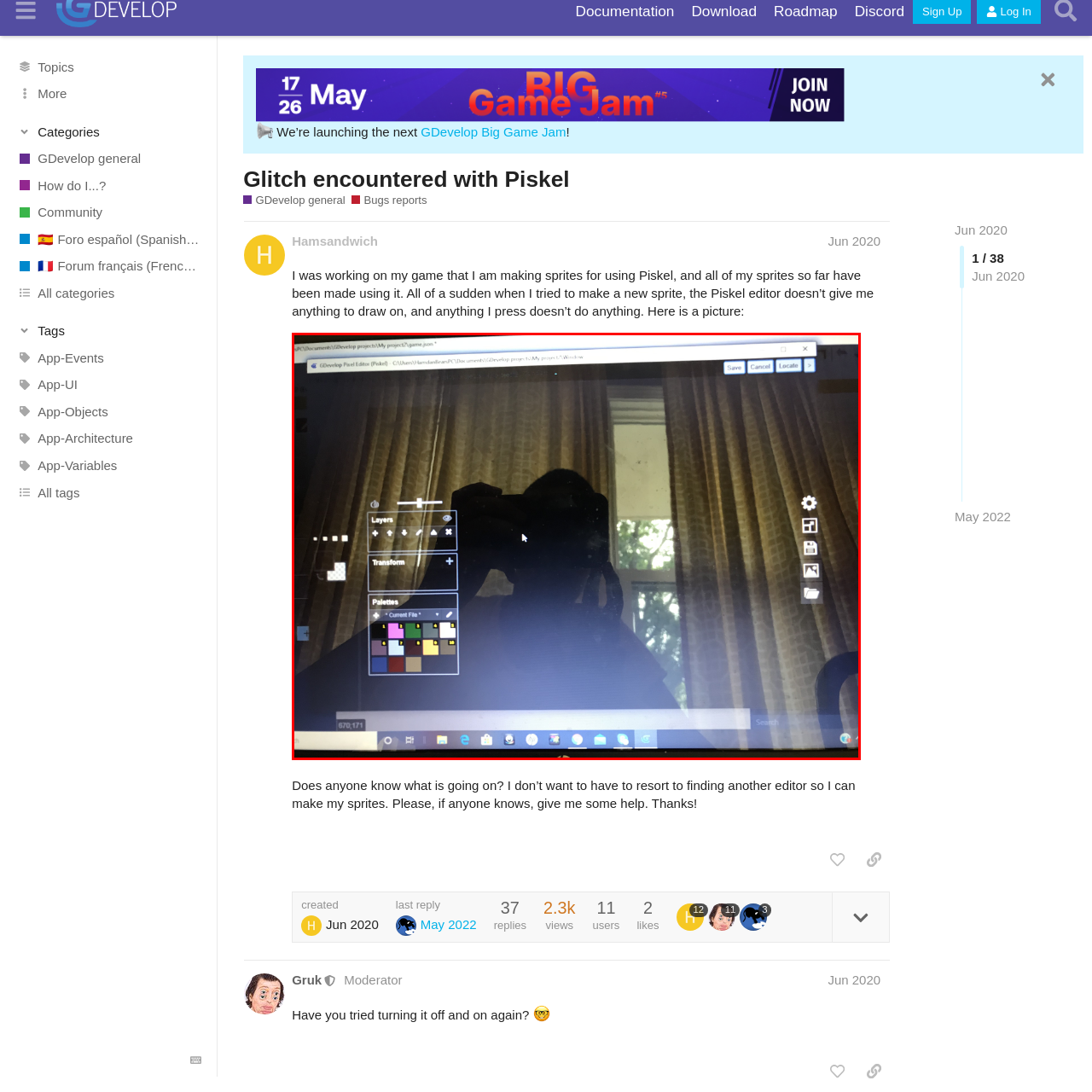Examine the contents within the red bounding box and respond with a single word or phrase: What type of light is filtering through the curtain?

Natural light